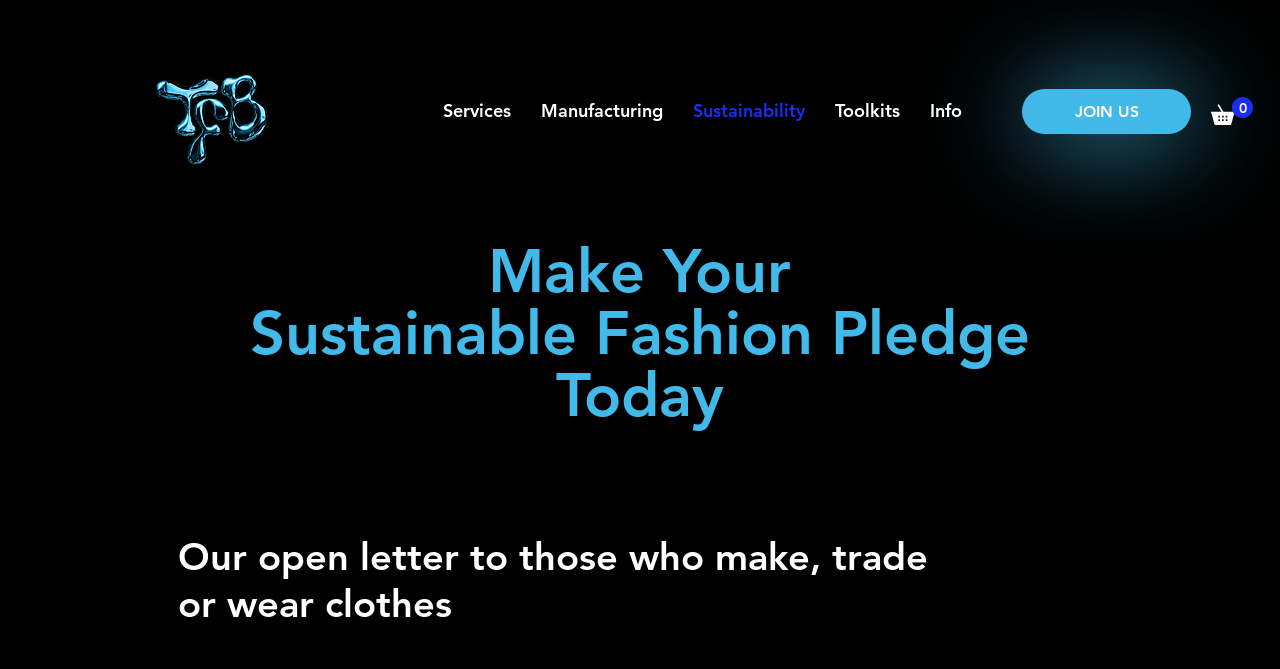Give a concise answer of one word or phrase to the question: 
What is the purpose of the webpage?

Sustainable fashion pledge